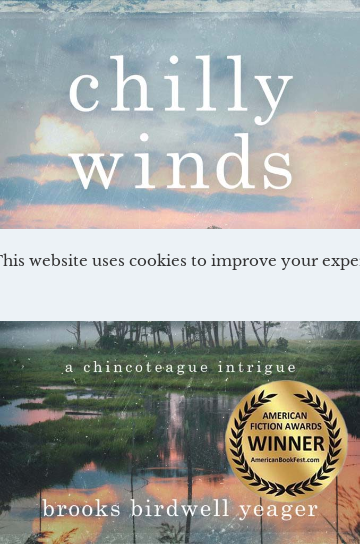Please examine the image and provide a detailed answer to the question: What is the background of the book cover?

The background of the book cover is a softly blended image of pastel skies, which creates a serene yet mysterious atmosphere, hinting at the intriguing narrative of the book.